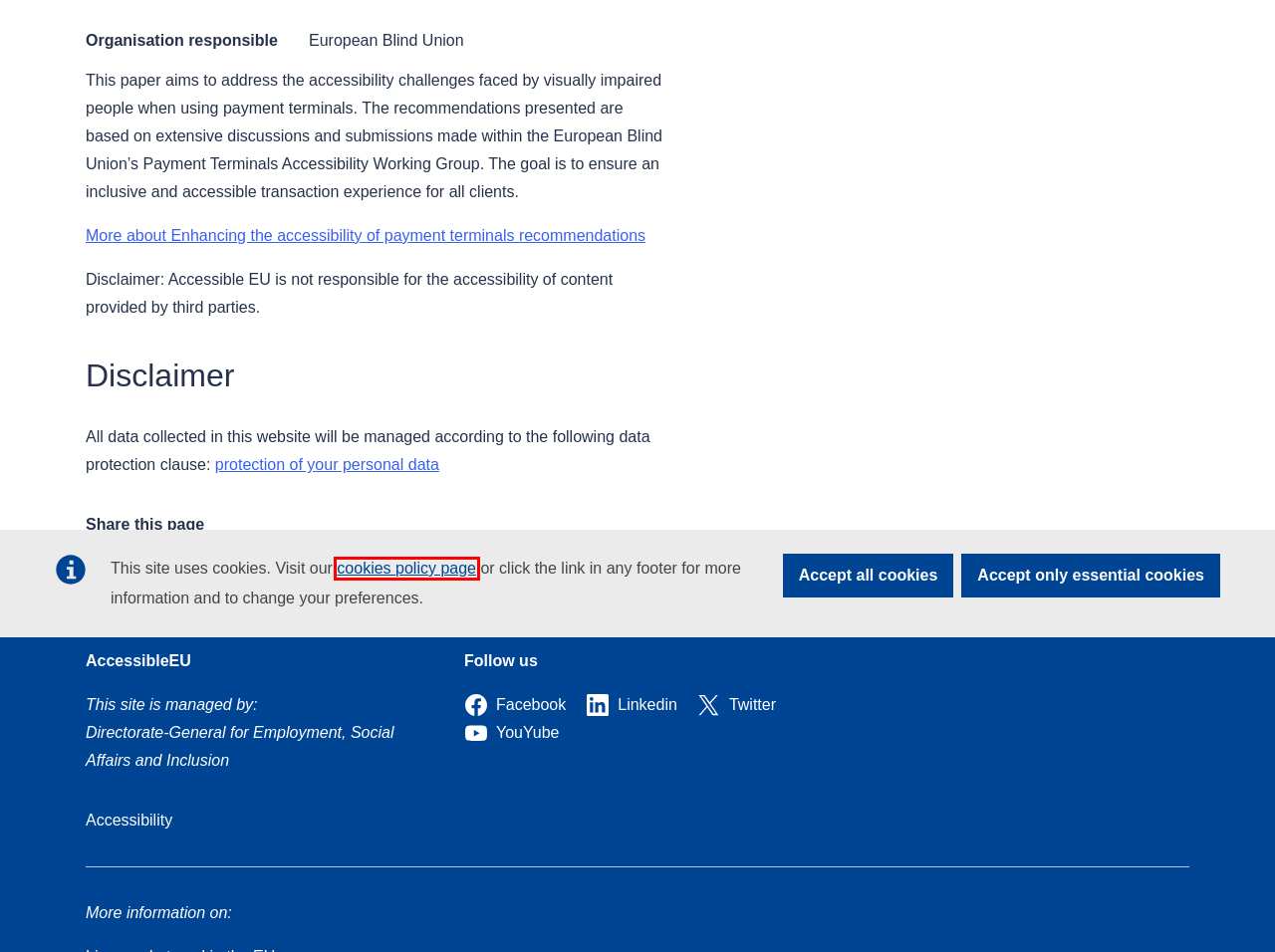You are given a screenshot of a webpage with a red rectangle bounding box. Choose the best webpage description that matches the new webpage after clicking the element in the bounding box. Here are the candidates:
A. Privacy policy for websites managed by the European Commission - European Commission
B. Live, work, travel in the EU - European Commission
C. Language selection | AccessibleEU
D. Resources for partners - European Commission
E. Contact - European Commission
F. Cookies policy - European Commission
G. AccessibleEU - European Commission
H. Vulnerability Disclosure Policy - European Commission

F